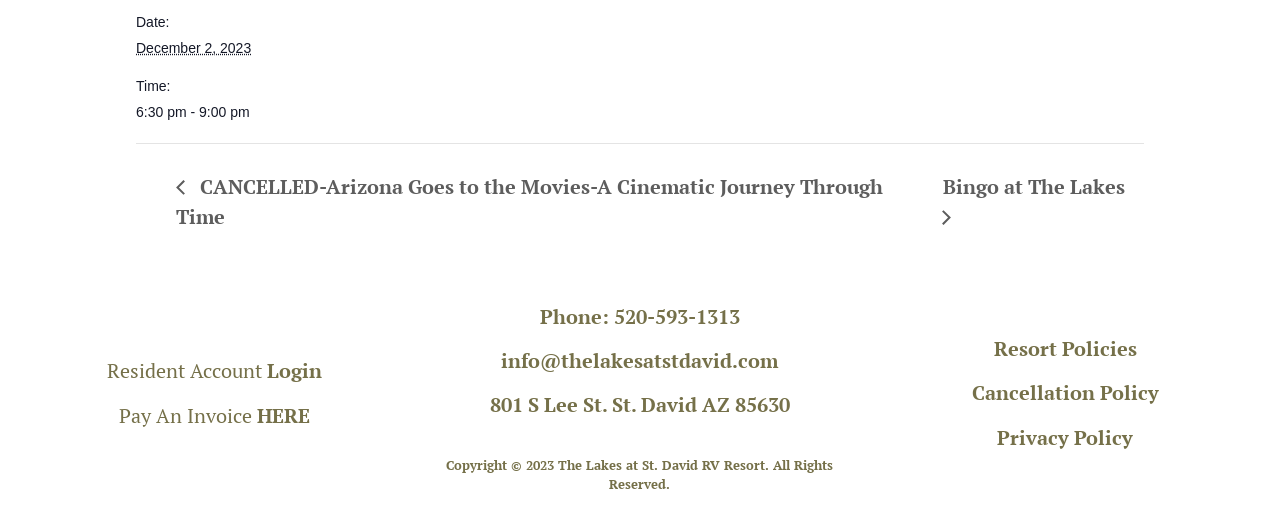Pinpoint the bounding box coordinates of the element you need to click to execute the following instruction: "pay an invoice". The bounding box should be represented by four float numbers between 0 and 1, in the format [left, top, right, bottom].

[0.201, 0.772, 0.242, 0.823]